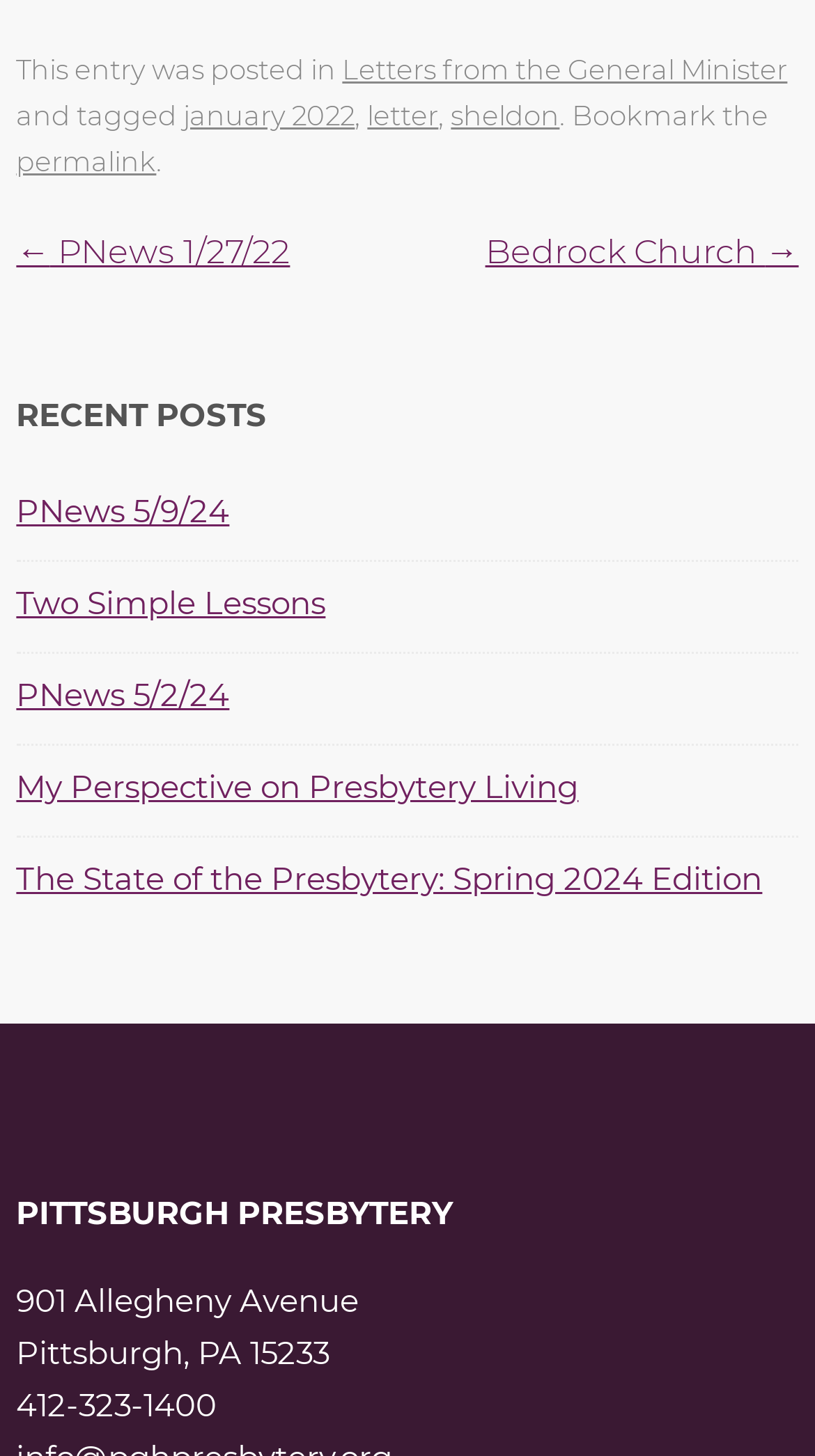What is the phone number of Pittsburgh Presbytery?
From the image, respond using a single word or phrase.

412-323-1400